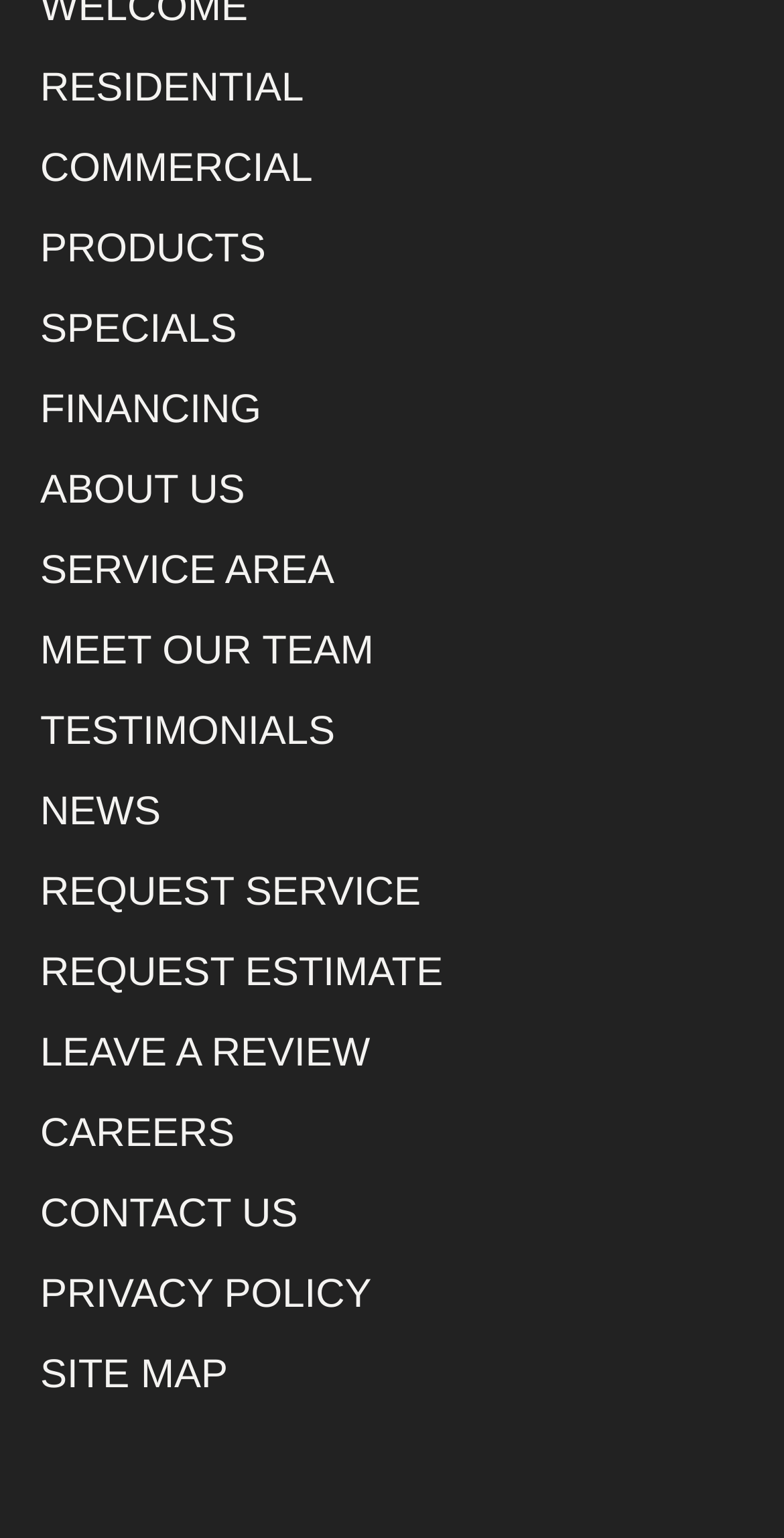Predict the bounding box coordinates of the area that should be clicked to accomplish the following instruction: "Request a service". The bounding box coordinates should consist of four float numbers between 0 and 1, i.e., [left, top, right, bottom].

[0.051, 0.566, 0.537, 0.595]